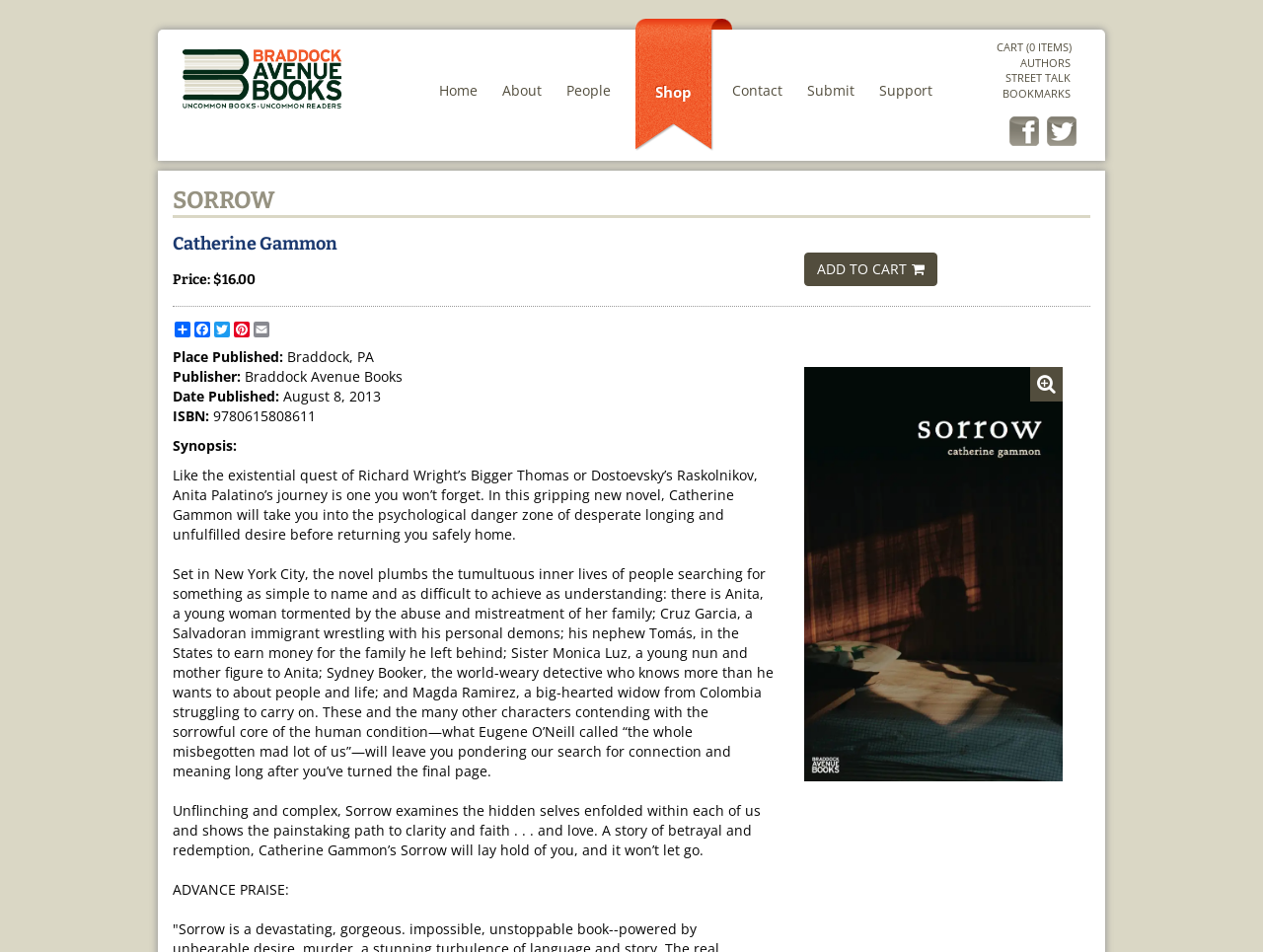What is the name of the author of the book?
Give a detailed response to the question by analyzing the screenshot.

The name of the author of the book can be found in the section where the book details are listed. It is mentioned as 'Catherine Gammon'.